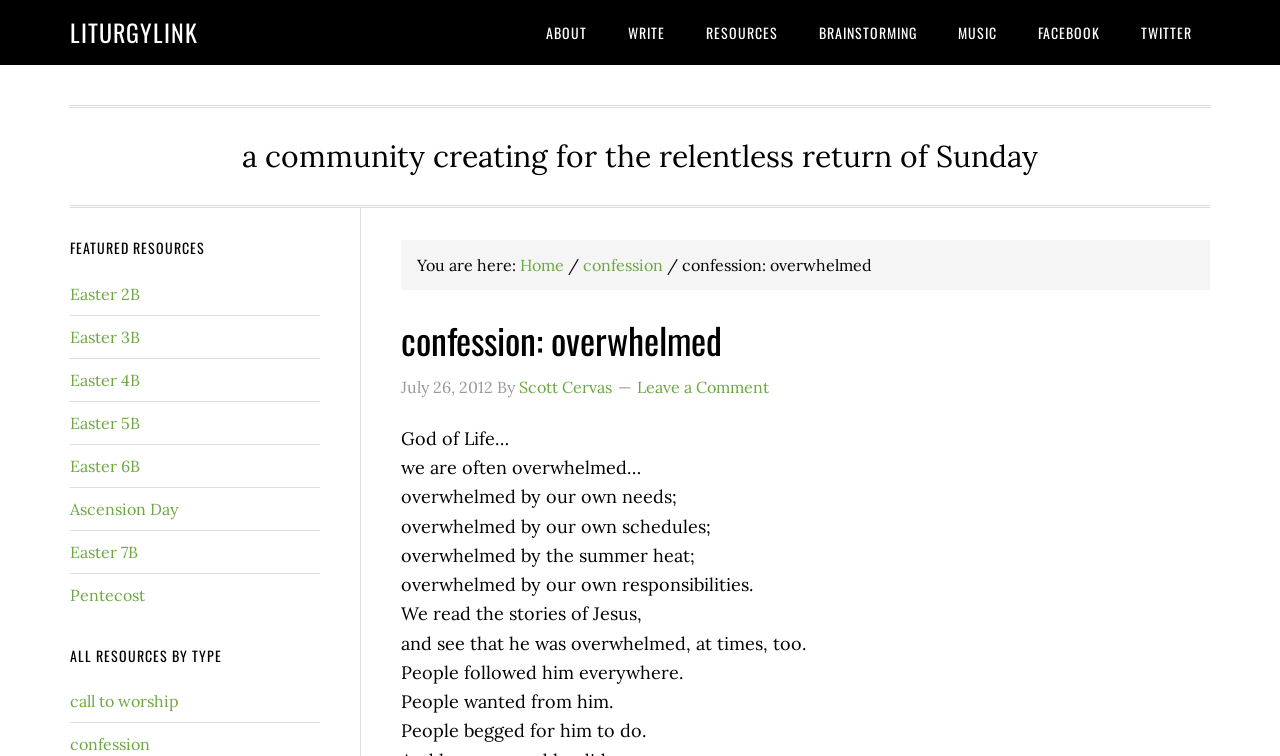Highlight the bounding box coordinates of the region I should click on to meet the following instruction: "Go to the 'RESOURCES' page".

[0.538, 0.0, 0.622, 0.086]